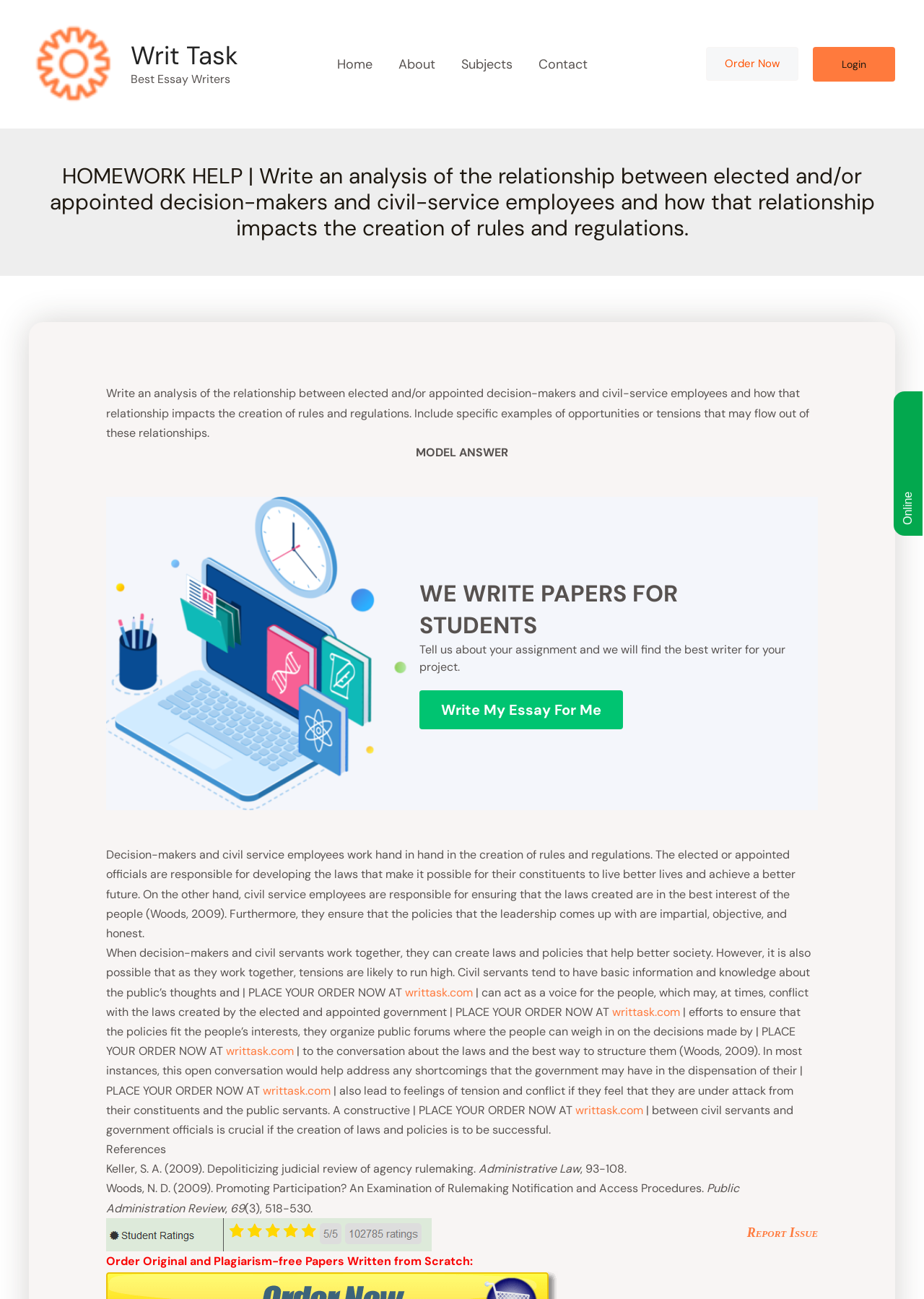From the given element description: "Write My Essay For Me", find the bounding box for the UI element. Provide the coordinates as four float numbers between 0 and 1, in the order [left, top, right, bottom].

[0.454, 0.532, 0.674, 0.562]